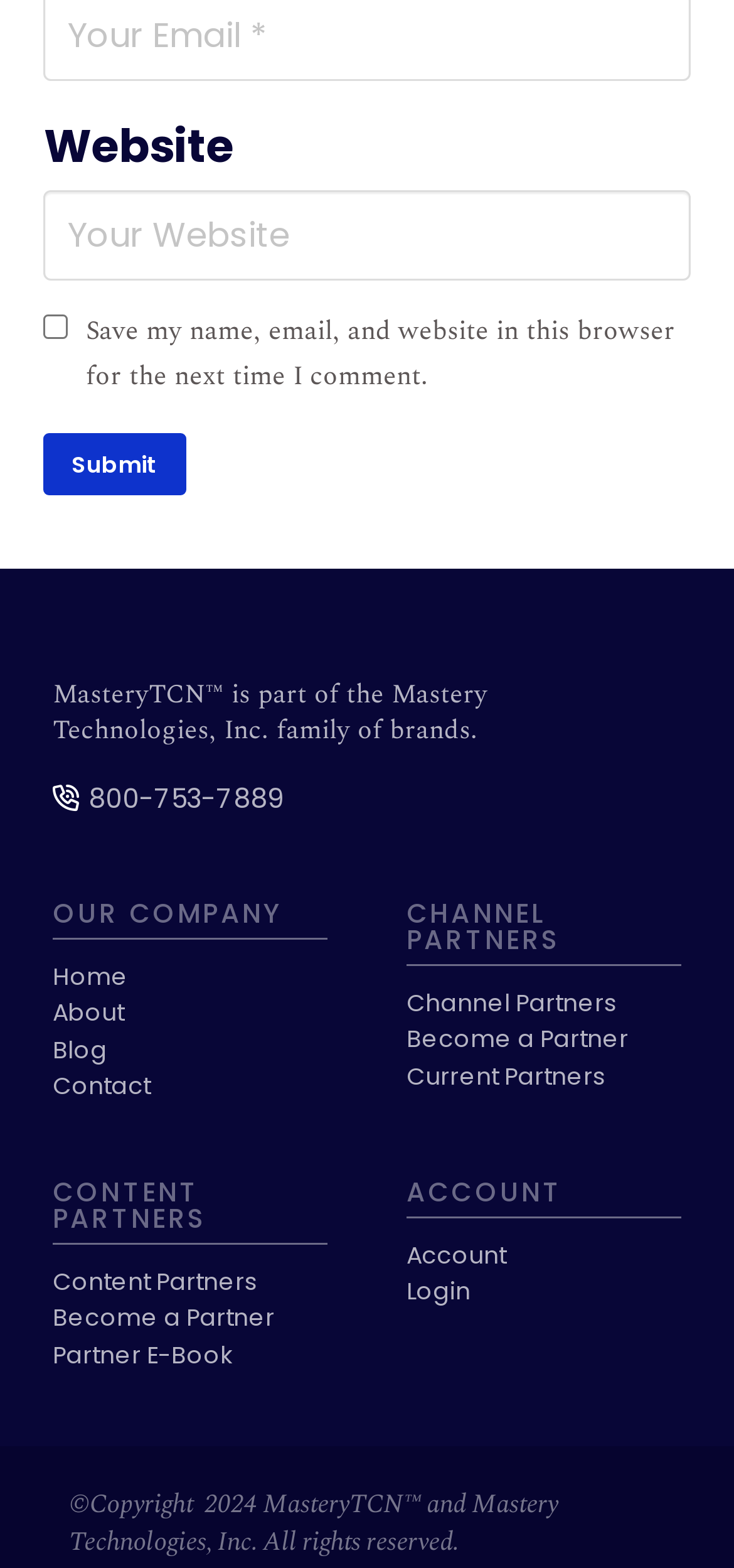Find the bounding box coordinates of the element I should click to carry out the following instruction: "Check save my name and email".

[0.06, 0.2, 0.093, 0.216]